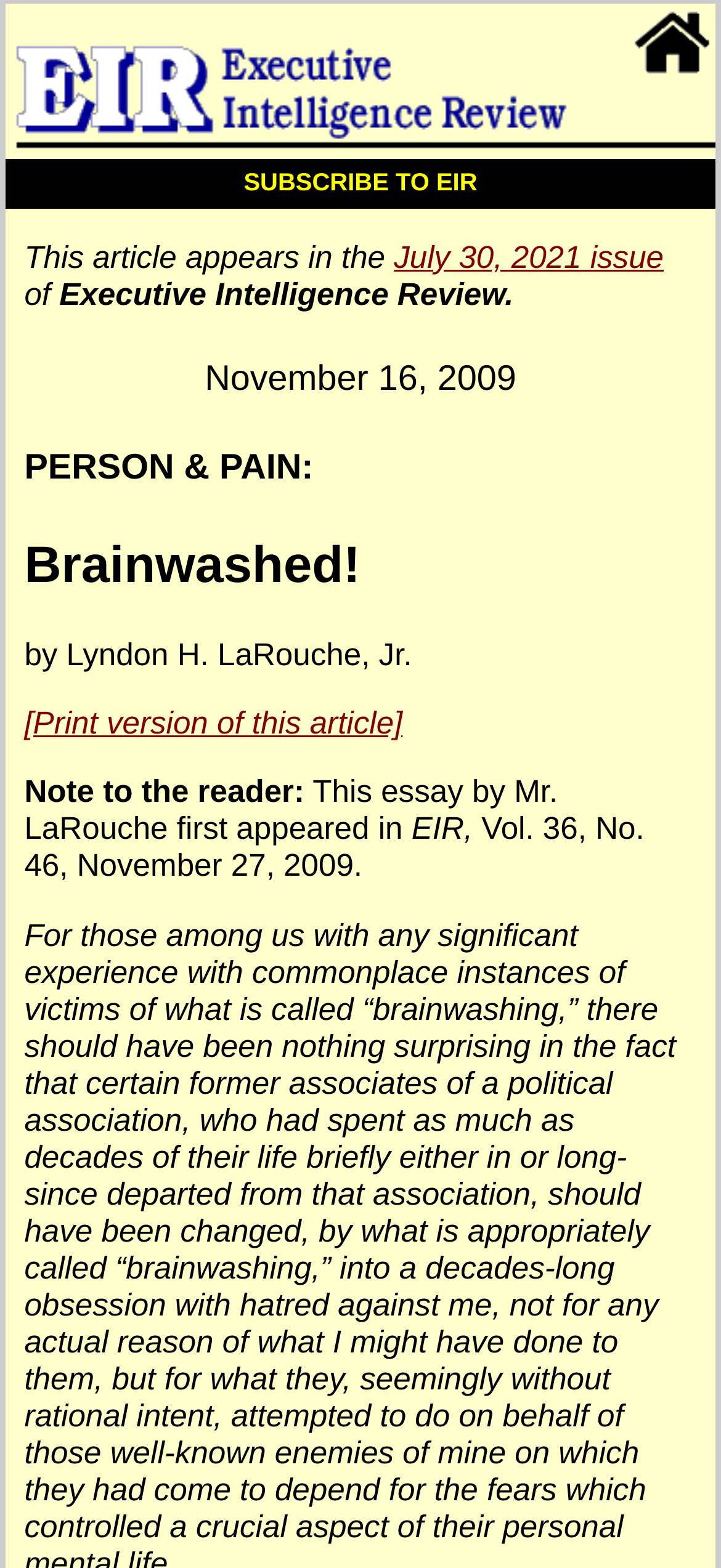Please provide a detailed answer to the question below by examining the image:
In which issue of EIR did this article first appear?

The issue of EIR where this article first appeared can be found in the static text element with the text 'EIR, Vol. 36, No. 46, November 27, 2009.' which is located at the bottom of the webpage, indicating that this is the original publication information of the article.